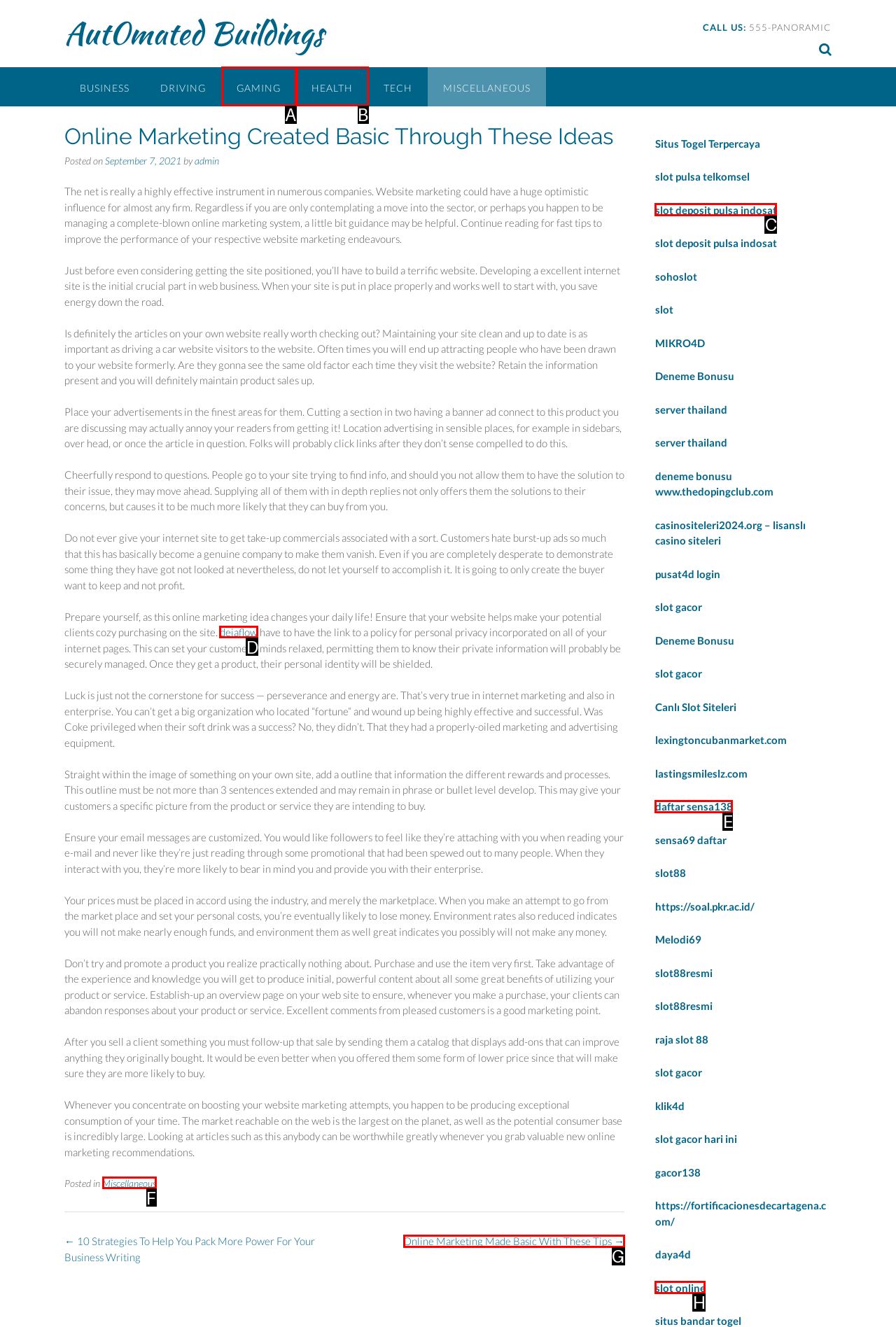Pick the HTML element that should be clicked to execute the task: Click on the 'dejaflow' link
Respond with the letter corresponding to the correct choice.

D